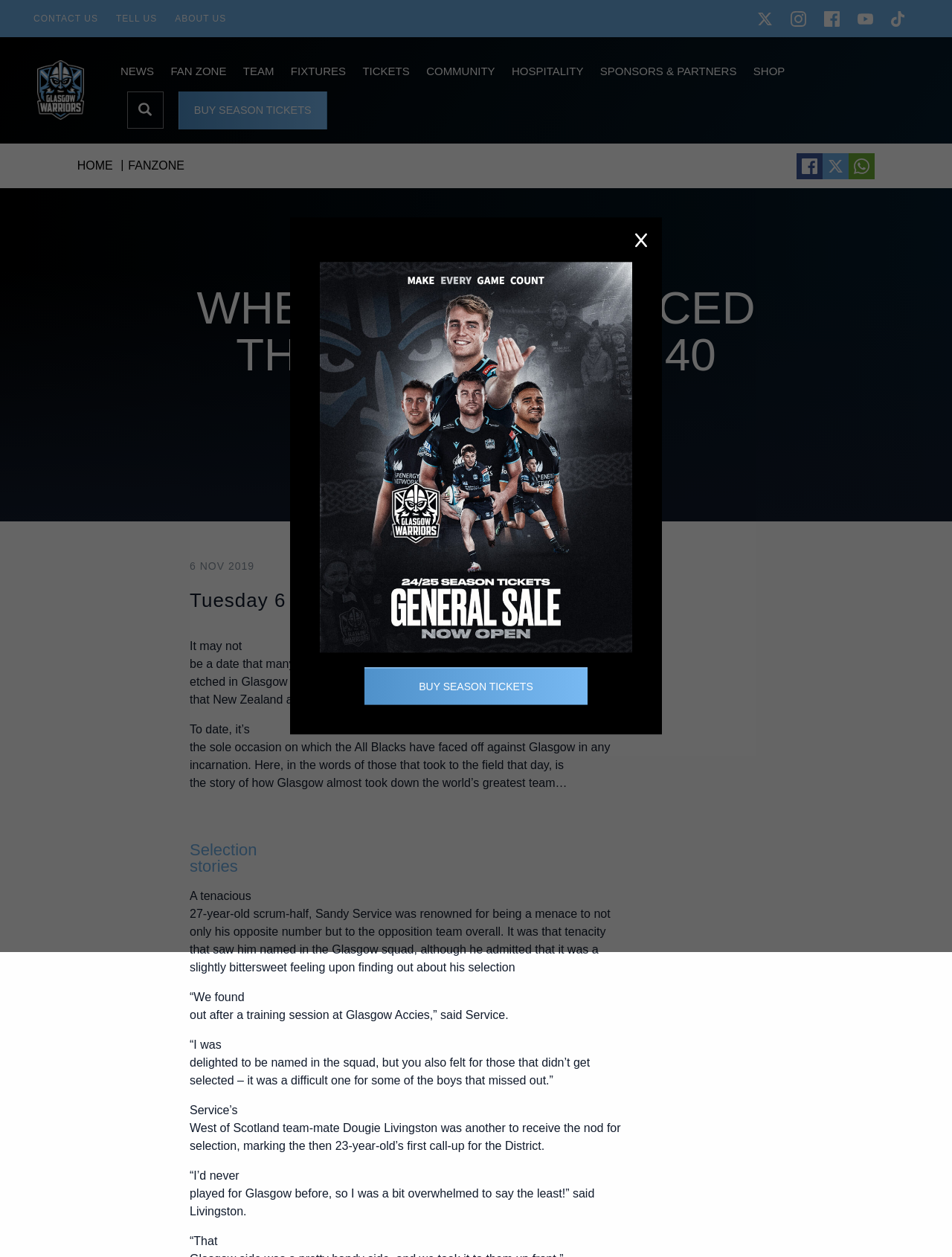Bounding box coordinates are specified in the format (top-left x, top-left y, bottom-right x, bottom-right y). All values are floating point numbers bounded between 0 and 1. Please provide the bounding box coordinate of the region this sentence describes: parent_node: Show full item record

None